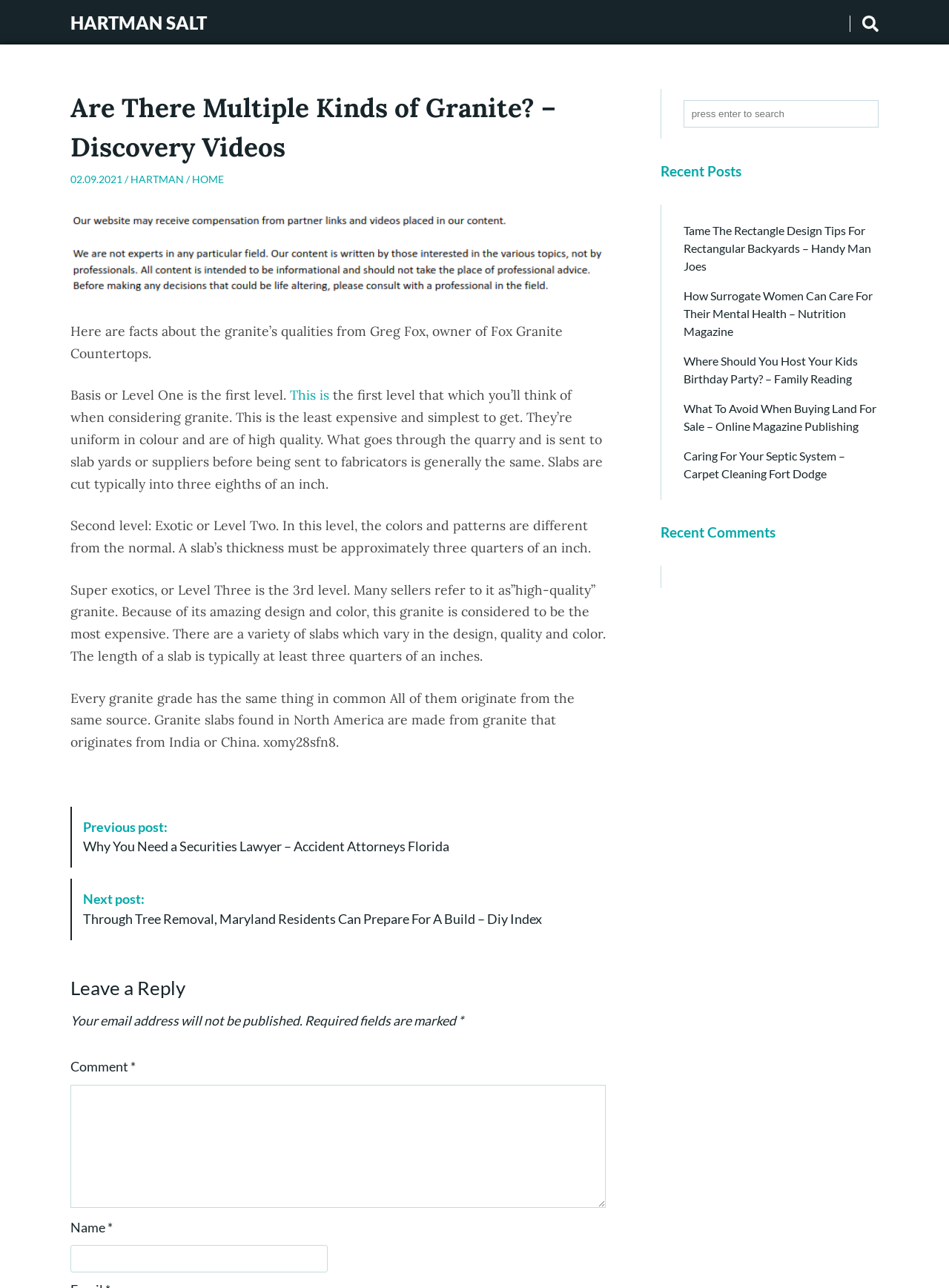Please identify the bounding box coordinates of the area I need to click to accomplish the following instruction: "Leave a comment".

[0.074, 0.842, 0.638, 0.938]